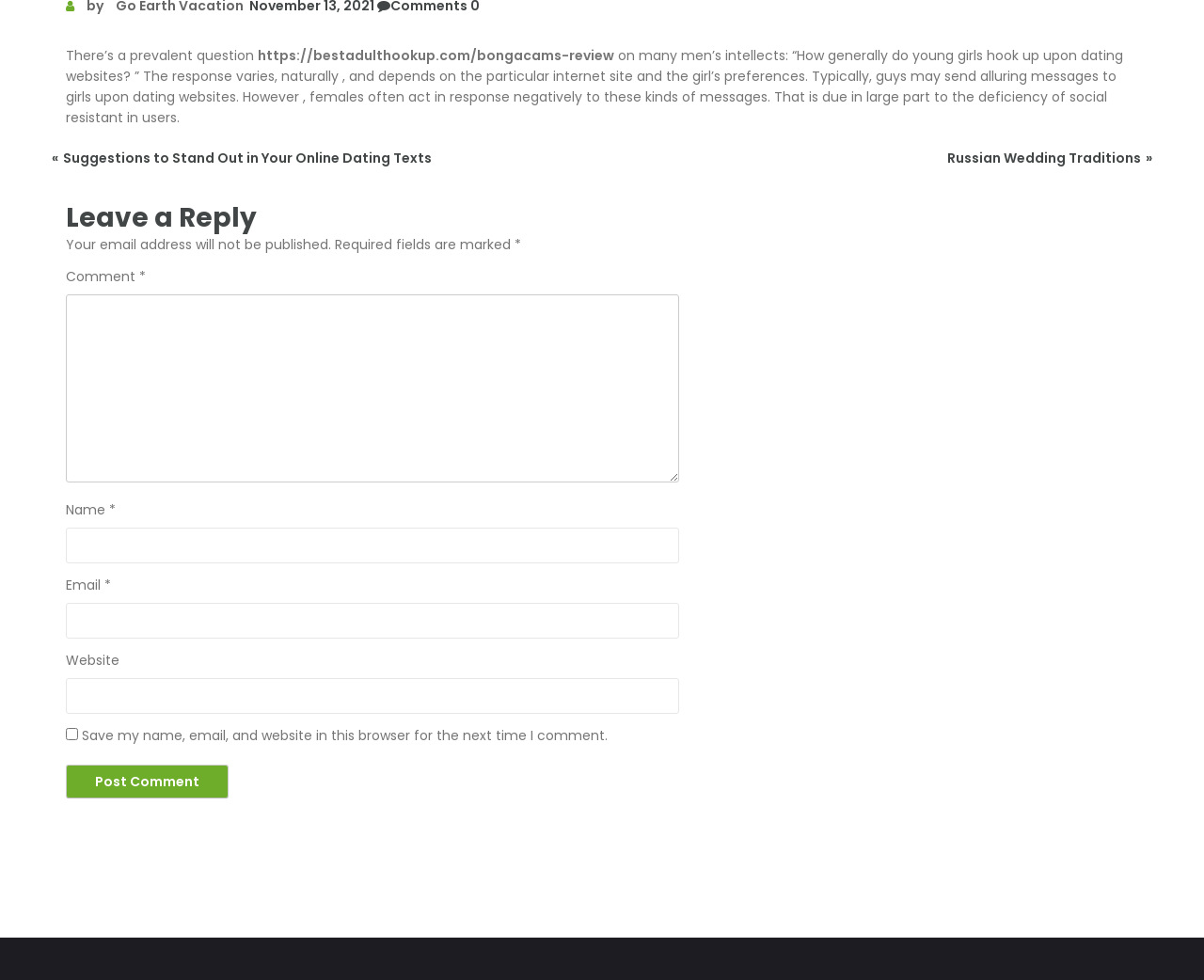Find the UI element described as: "parent_node: Email * aria-describedby="email-notes" name="email"" and predict its bounding box coordinates. Ensure the coordinates are four float numbers between 0 and 1, [left, top, right, bottom].

[0.055, 0.615, 0.564, 0.651]